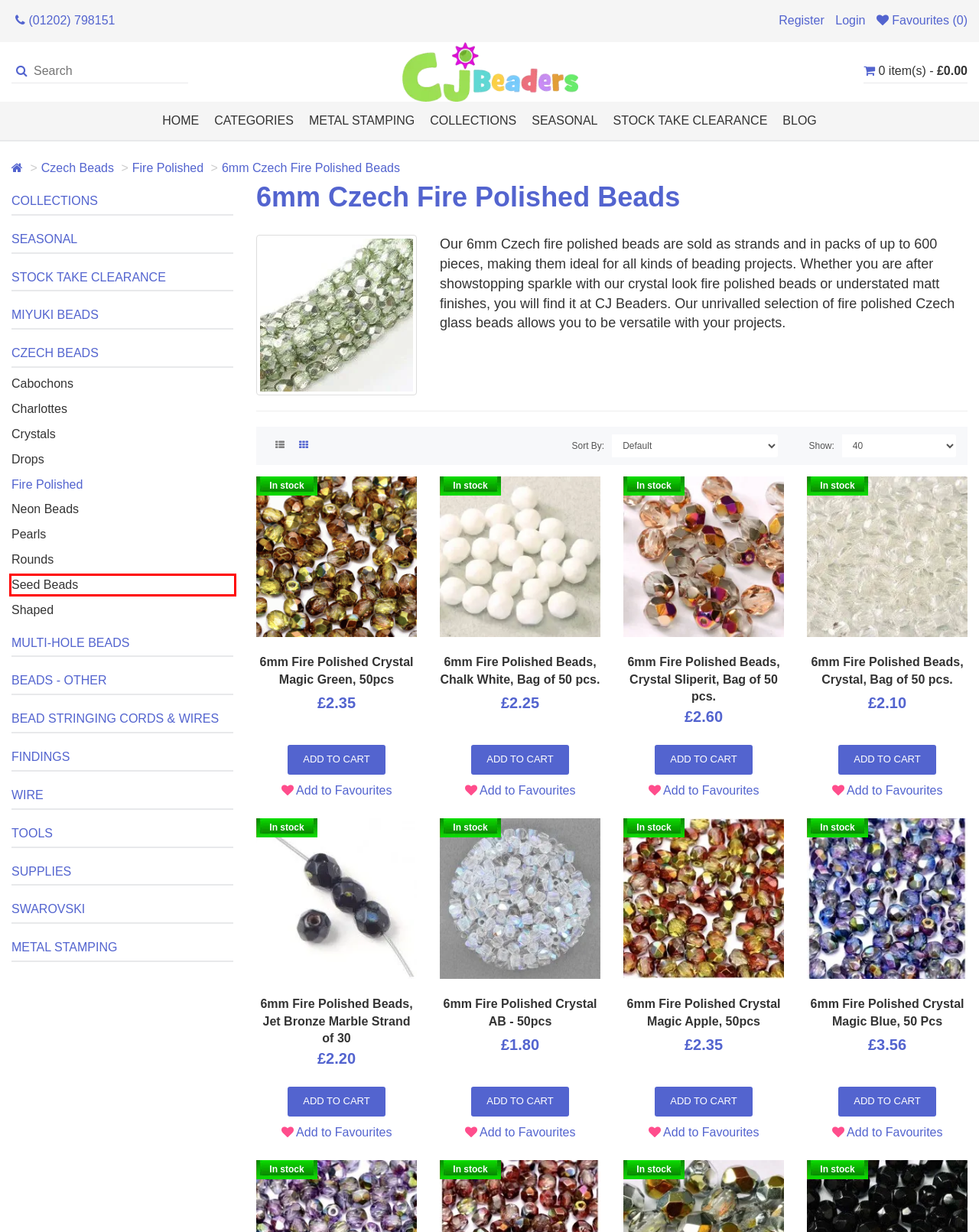Observe the screenshot of a webpage with a red bounding box around an element. Identify the webpage description that best fits the new page after the element inside the bounding box is clicked. The candidates are:
A. Swarovski Crystal Beads & Components | CJ Beaders
B. 6mm Fire Polished Crystal AB - 50 pcs
C. Jewellery Making Tools | CJ Beaders
D. Collections of beads
E. ImpressArt Metal Stamping Kits & Stamps
F. Preciosa Czech Glass Seed Beads For Sale | CJ Beaders
G. 6mm Fire Polished Beads, Chalk White, Bag of 50 pcs.
H. Miyuki Beads | Shop All Miyuki Seed Beads At CJ Beaders

F